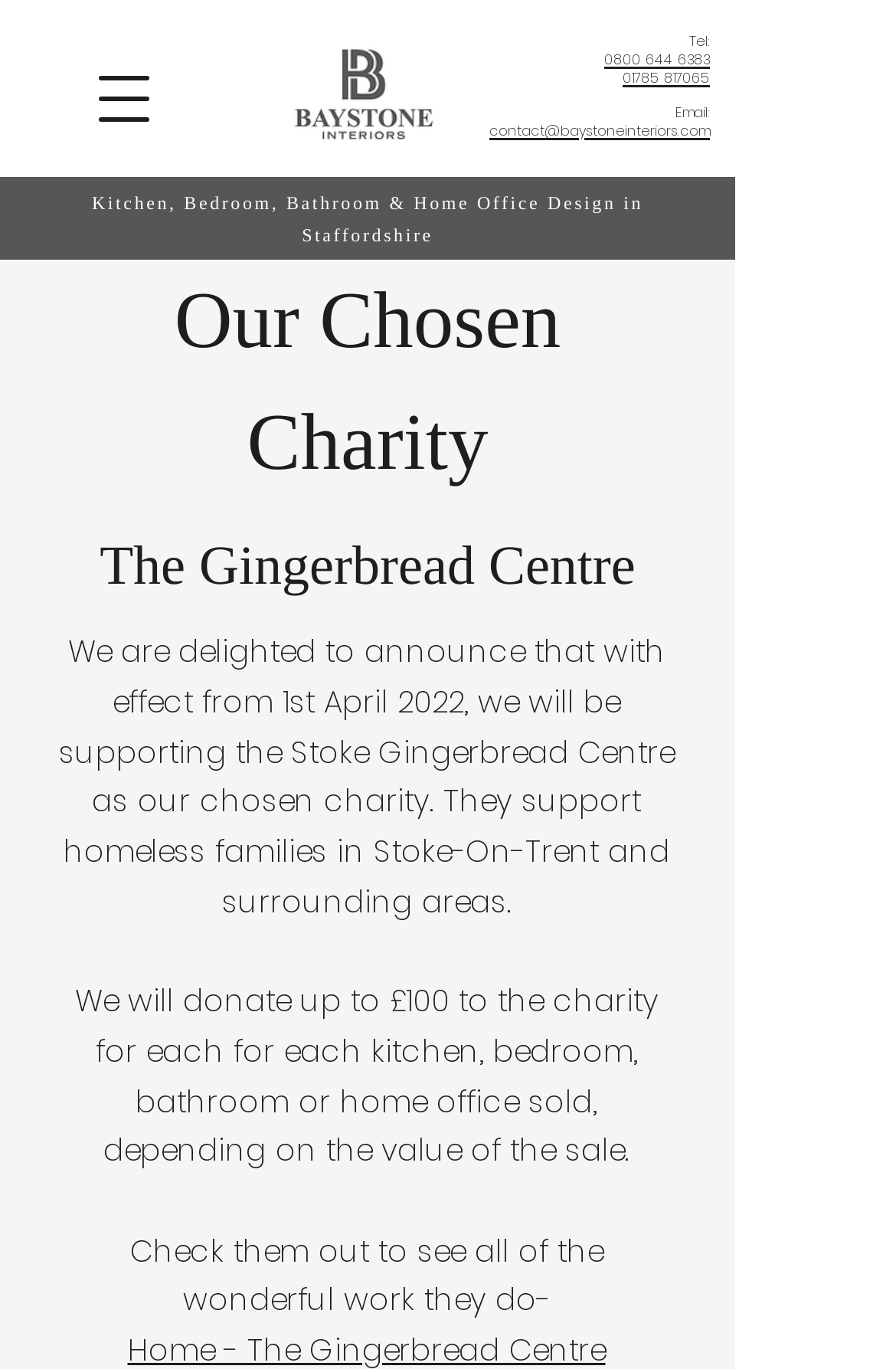Generate a thorough description of the webpage.

The webpage is about Baystone Interiors' chosen charity, the Stoke Gingerbread Centre. At the top left, there is a navigation menu button. On the top right, there is a section with contact information, including phone numbers and an email address. Below the contact information, there is a logo image.

The main content of the webpage is divided into sections. The first section has a heading "Our Chosen Charity" and a subheading "The Gingerbread Centre". Below the subheading, there is a paragraph of text explaining that Baystone Interiors will be supporting the Stoke Gingerbread Centre as their chosen charity, and that the charity supports homeless families in Stoke-On-Trent and surrounding areas.

The next section explains that Baystone Interiors will donate up to £100 to the charity for each kitchen, bedroom, bathroom, or home office sold, depending on the value of the sale. Finally, there is a call to action to check out the charity's work, with a link to their website.